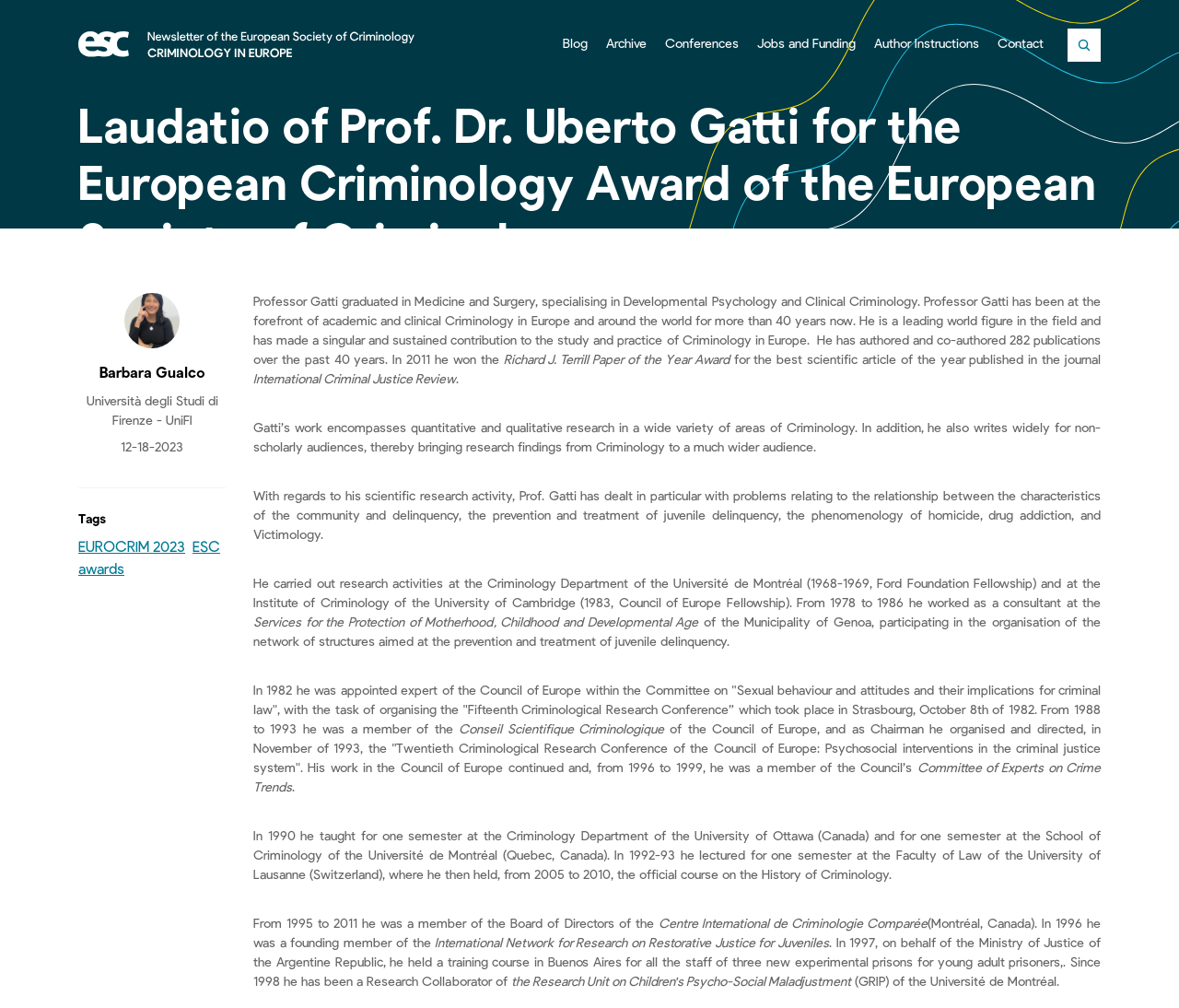Please find the bounding box coordinates of the element's region to be clicked to carry out this instruction: "view 'Timber Shutters' products".

None